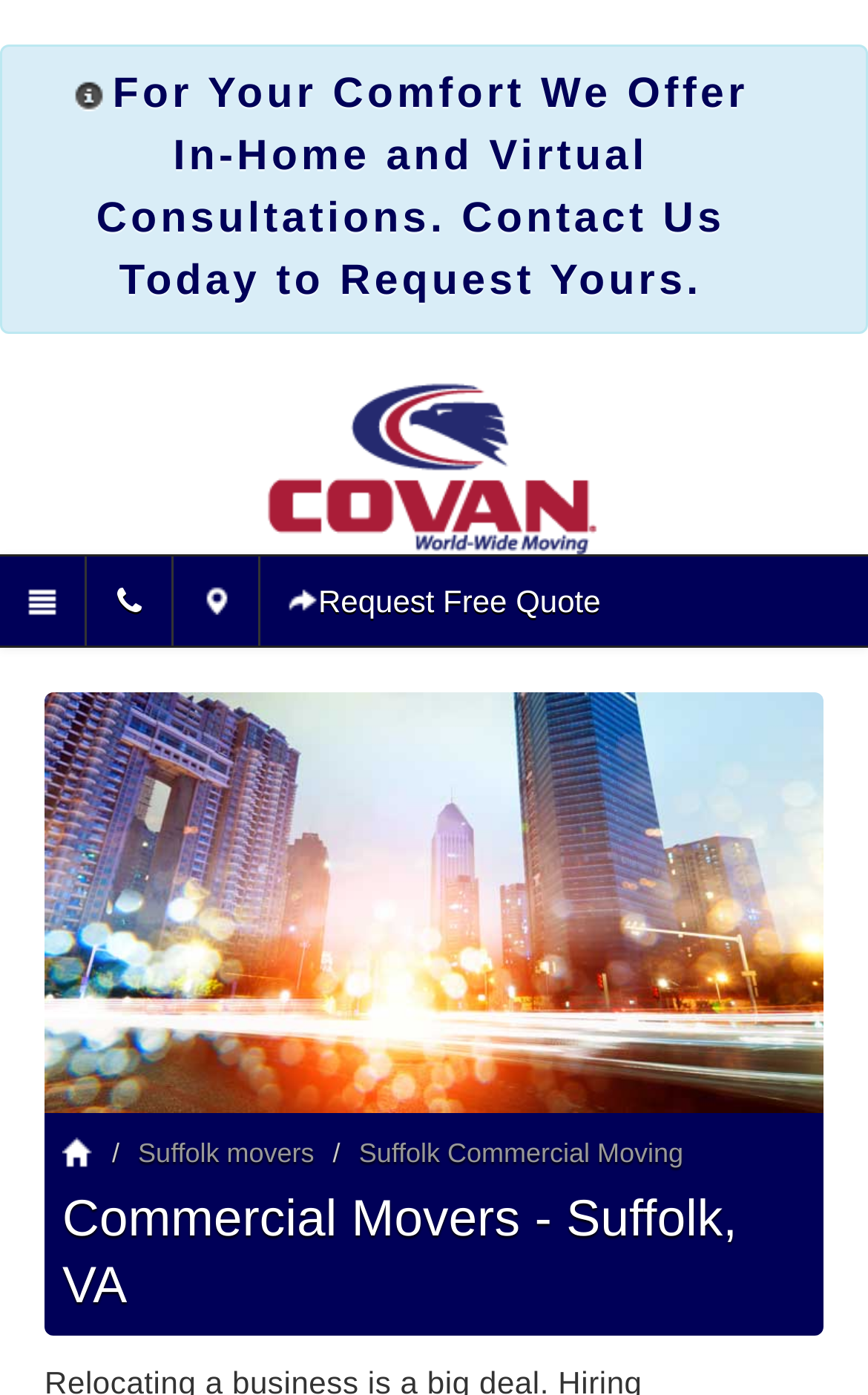What is the company name on the logo?
Answer the question with a detailed explanation, including all necessary information.

I found the company logo on the webpage, and it has a text 'Covan World-Wide Moving, Inc.' which is the company name.